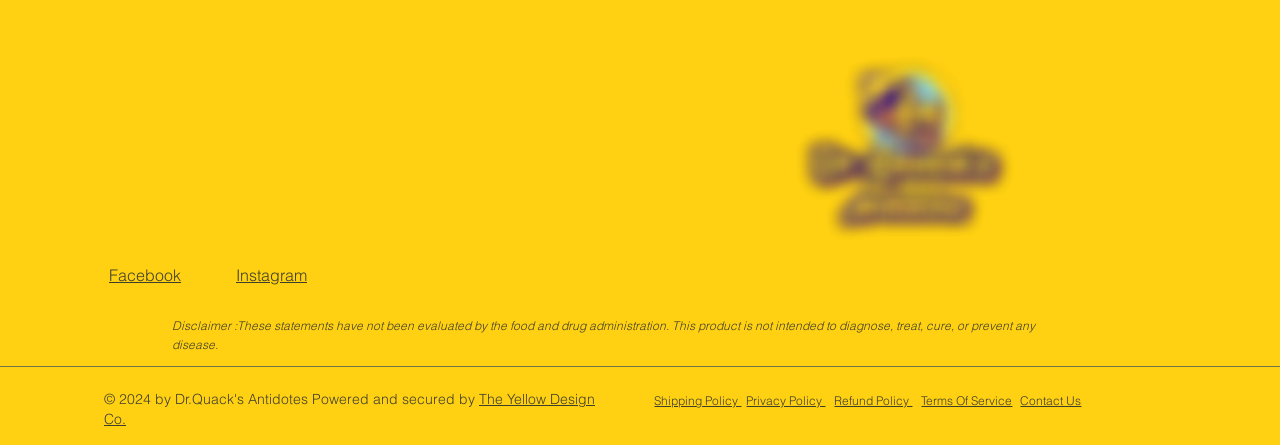What social media platforms can you follow the website on?
Based on the image, answer the question with a single word or brief phrase.

Facebook and Instagram